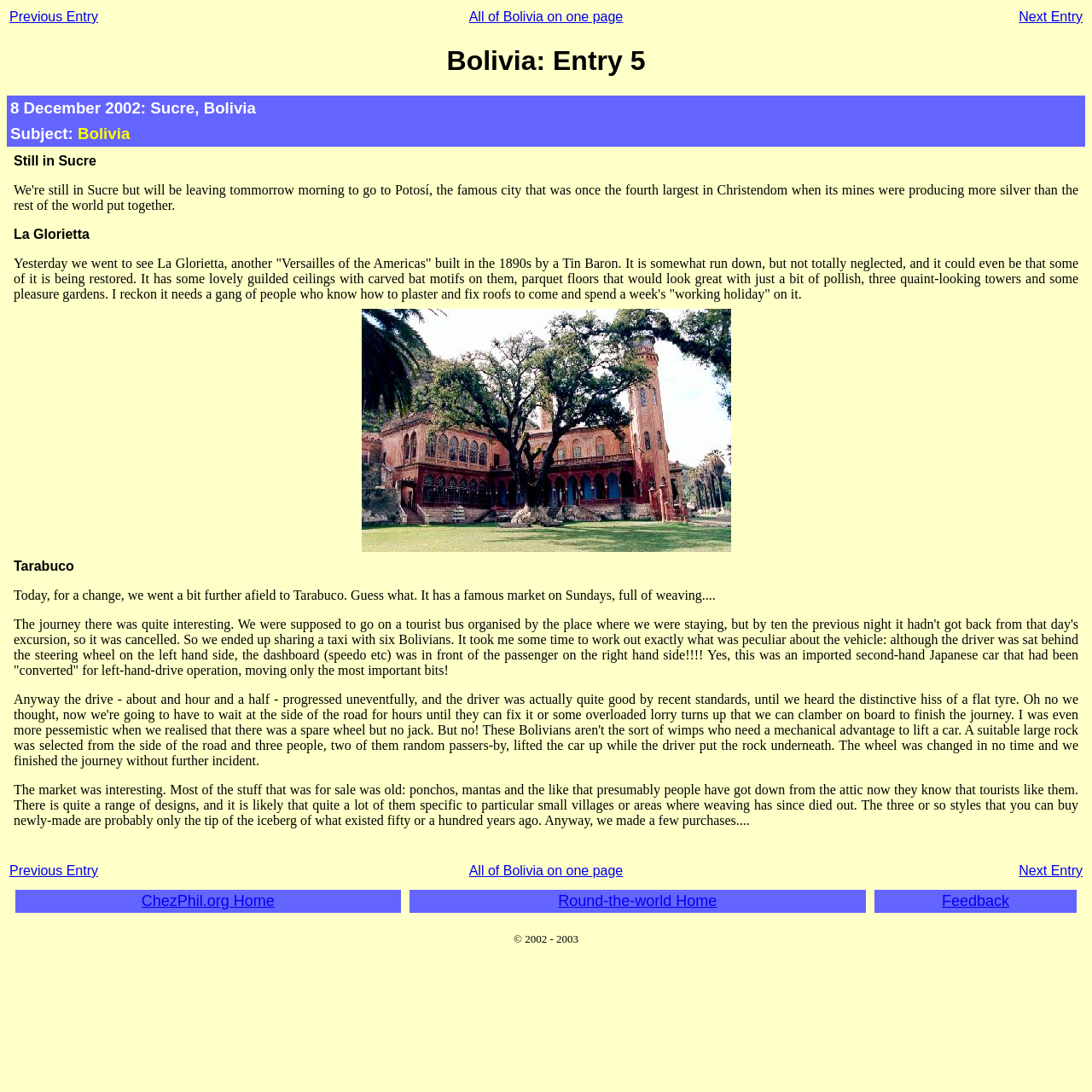Please identify the bounding box coordinates of the area I need to click to accomplish the following instruction: "Visit 'ChezPhil.org Home'".

[0.13, 0.817, 0.251, 0.833]